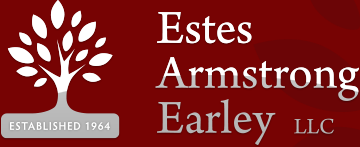What type of font is used for the firm's name?
Using the information from the image, answer the question thoroughly.

The caption describes the font used for the words 'Estes Armstrong Earley' as sophisticated and modern, indicating the type of font used for the firm's name.